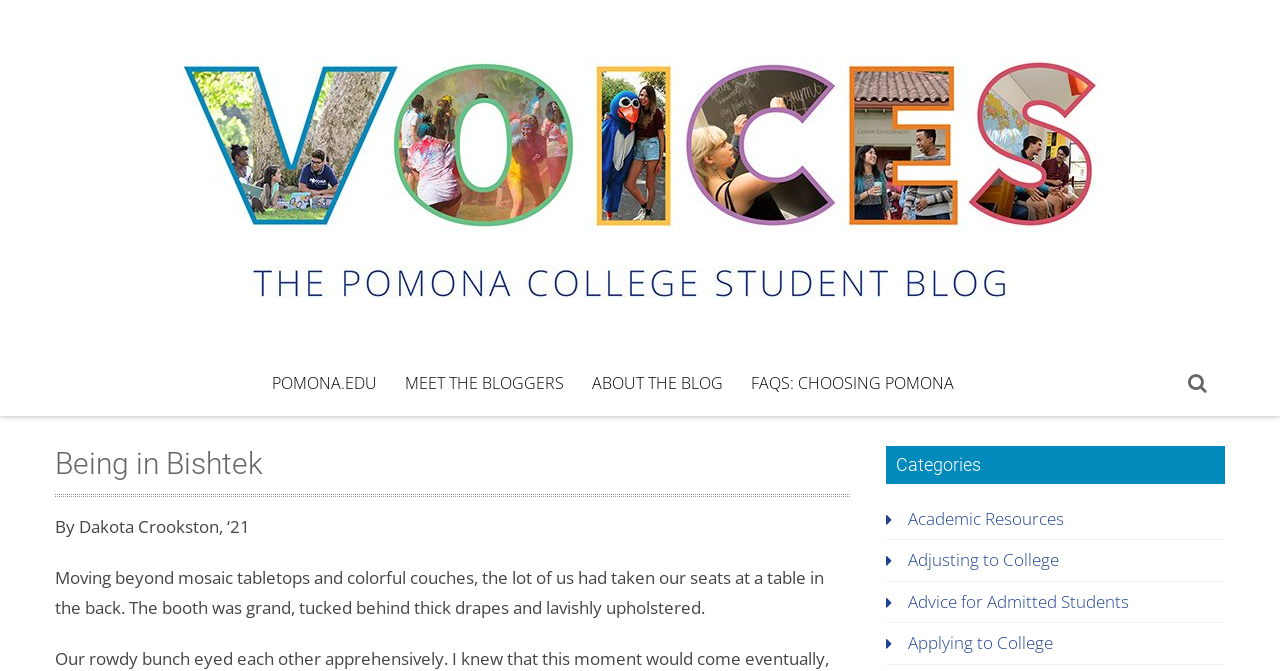Given the description of the UI element: "Advice for Admitted Students", predict the bounding box coordinates in the form of [left, top, right, bottom], with each value being a float between 0 and 1.

[0.709, 0.879, 0.882, 0.913]